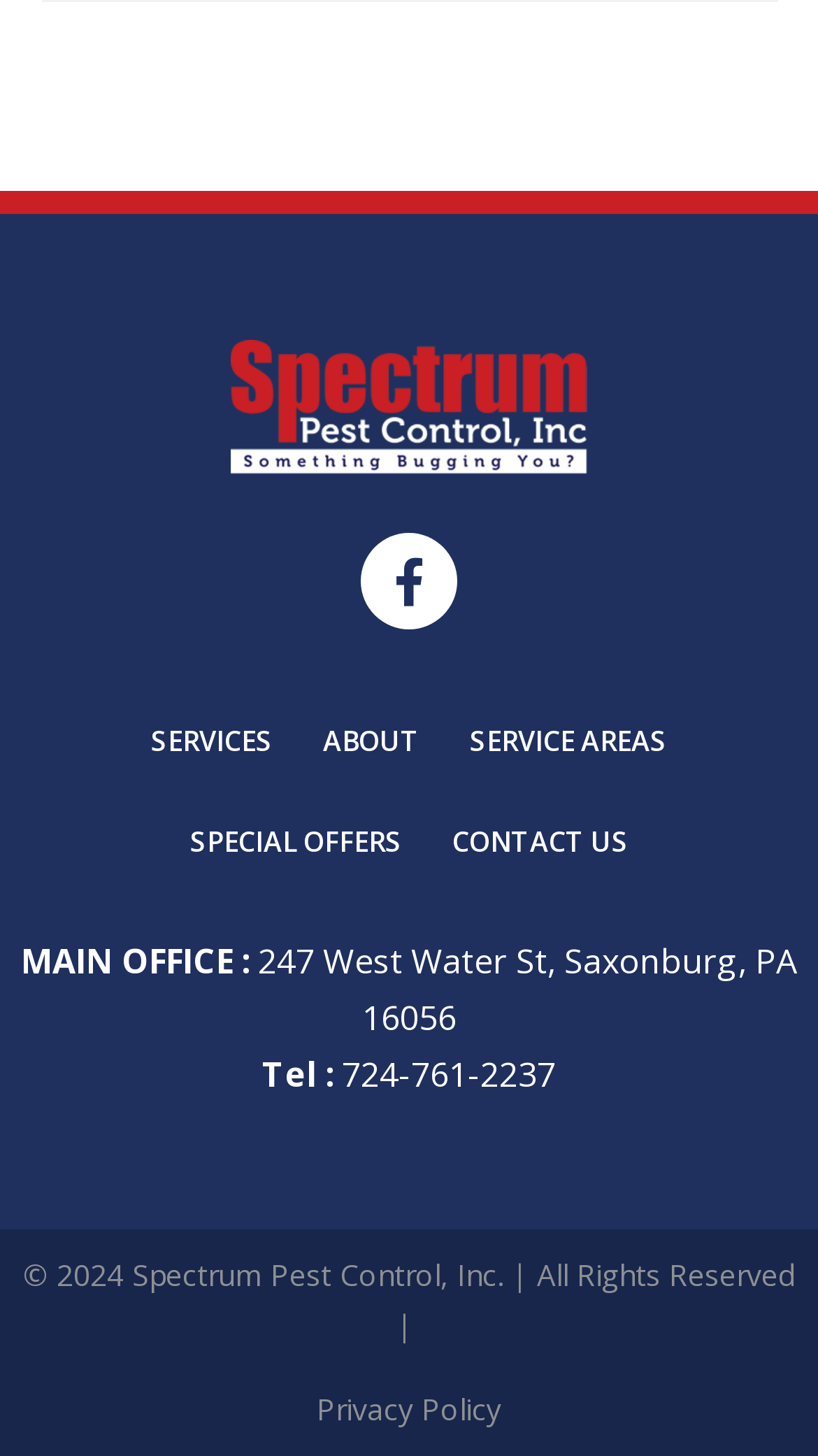Provide the bounding box coordinates of the UI element that matches the description: "Privacy Policy".

[0.026, 0.951, 0.974, 0.985]